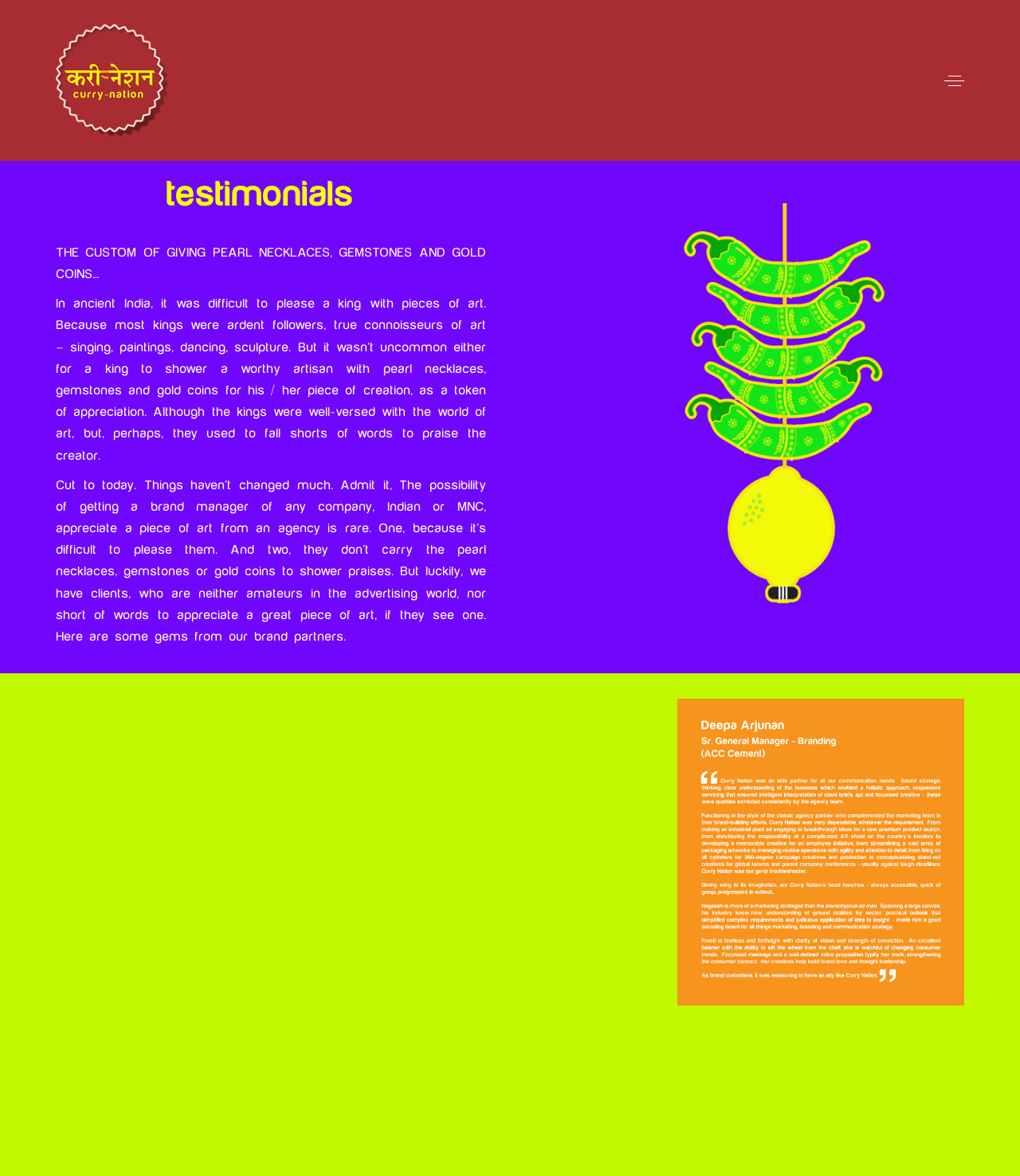Answer with a single word or phrase: 
What is the tone of the text?

Appreciative